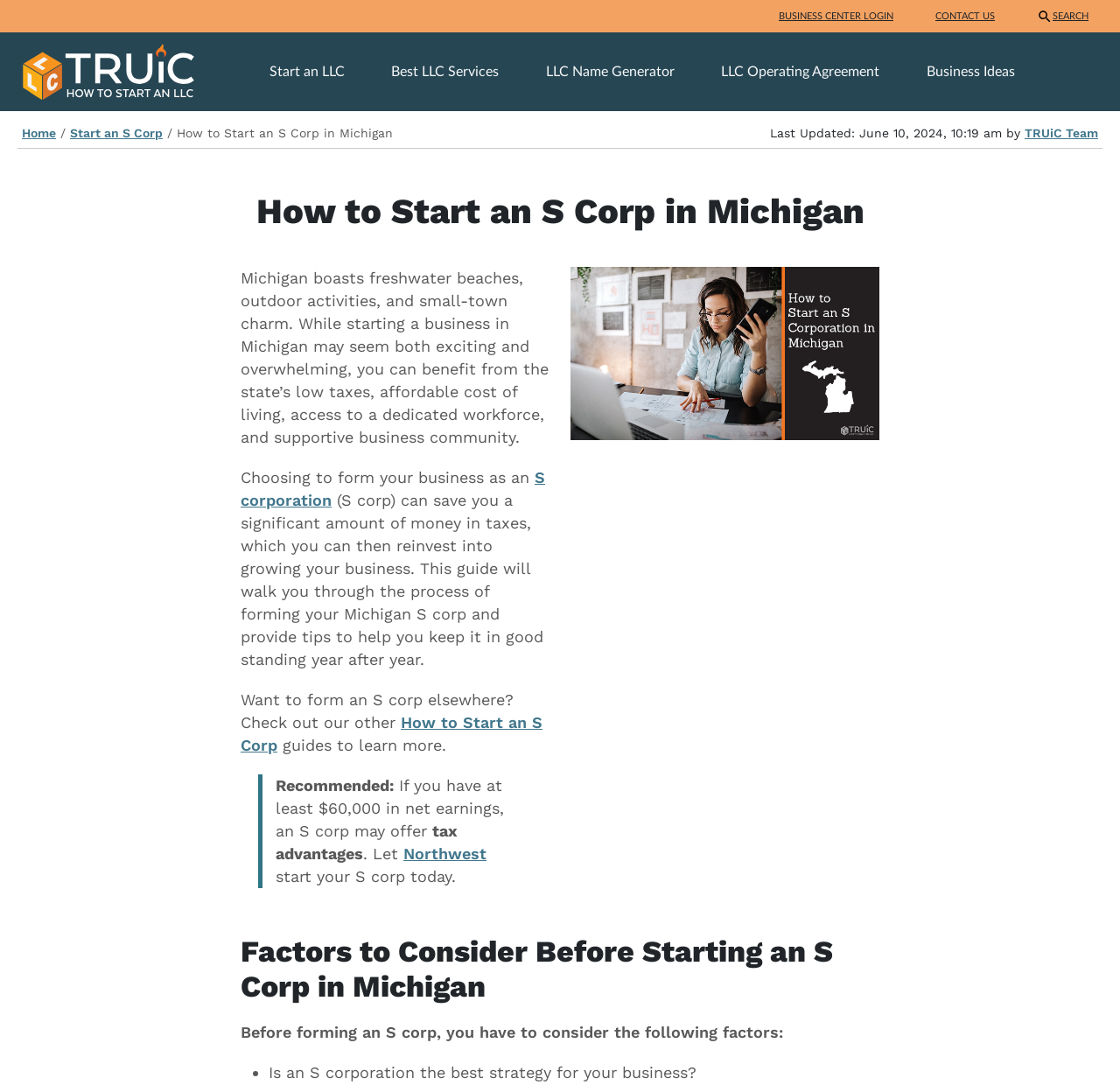Please identify the bounding box coordinates of the element I should click to complete this instruction: 'Learn how to start an LLC'. The coordinates should be given as four float numbers between 0 and 1, like this: [left, top, right, bottom].

[0.009, 0.056, 0.184, 0.073]